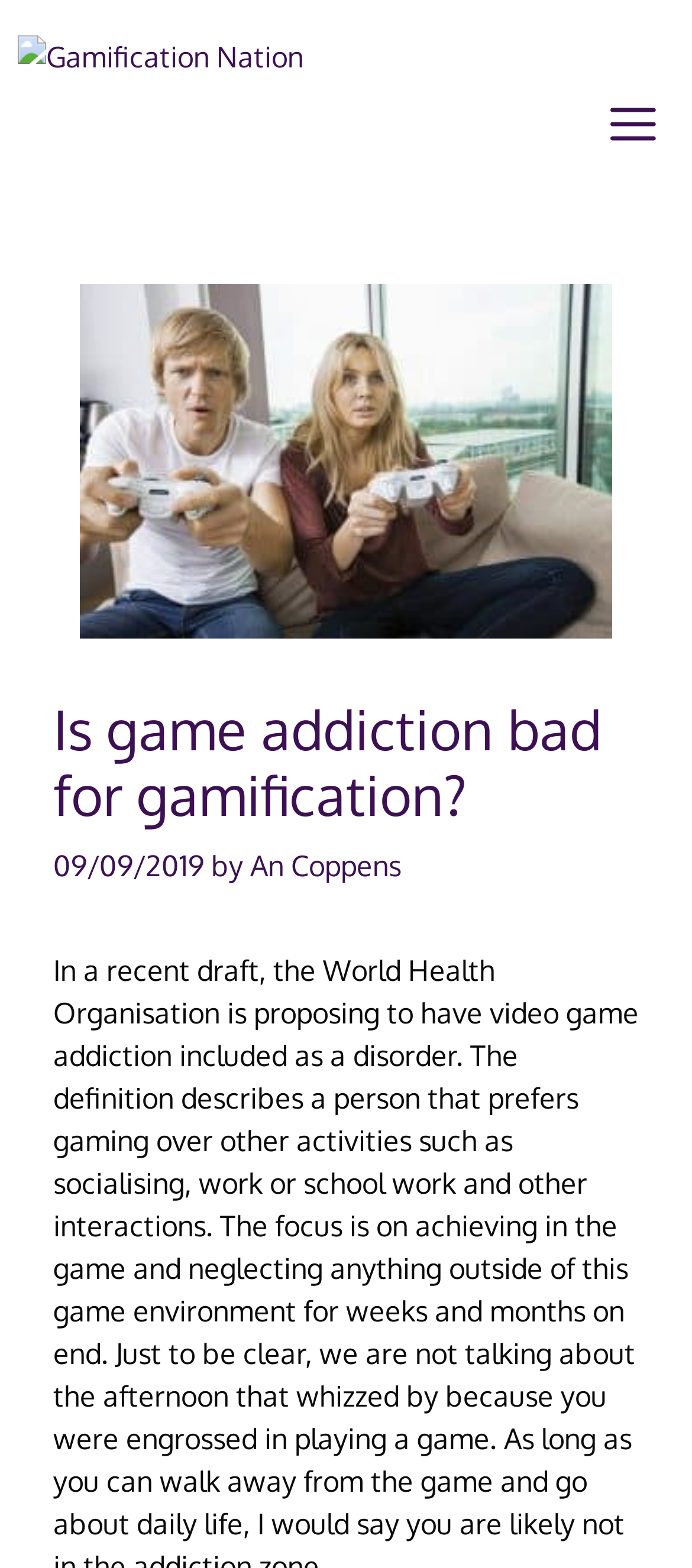What is the name of the website?
Based on the screenshot, provide a one-word or short-phrase response.

Gamification Nation